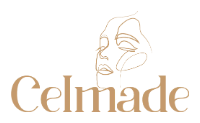What is symbolized by the minimalist line drawing of a female face?
Using the image as a reference, answer the question in detail.

The caption explains that the minimalist line drawing of a female face symbolizes simplicity and sophistication, suggesting that the brand values these qualities in its products and overall aesthetic.